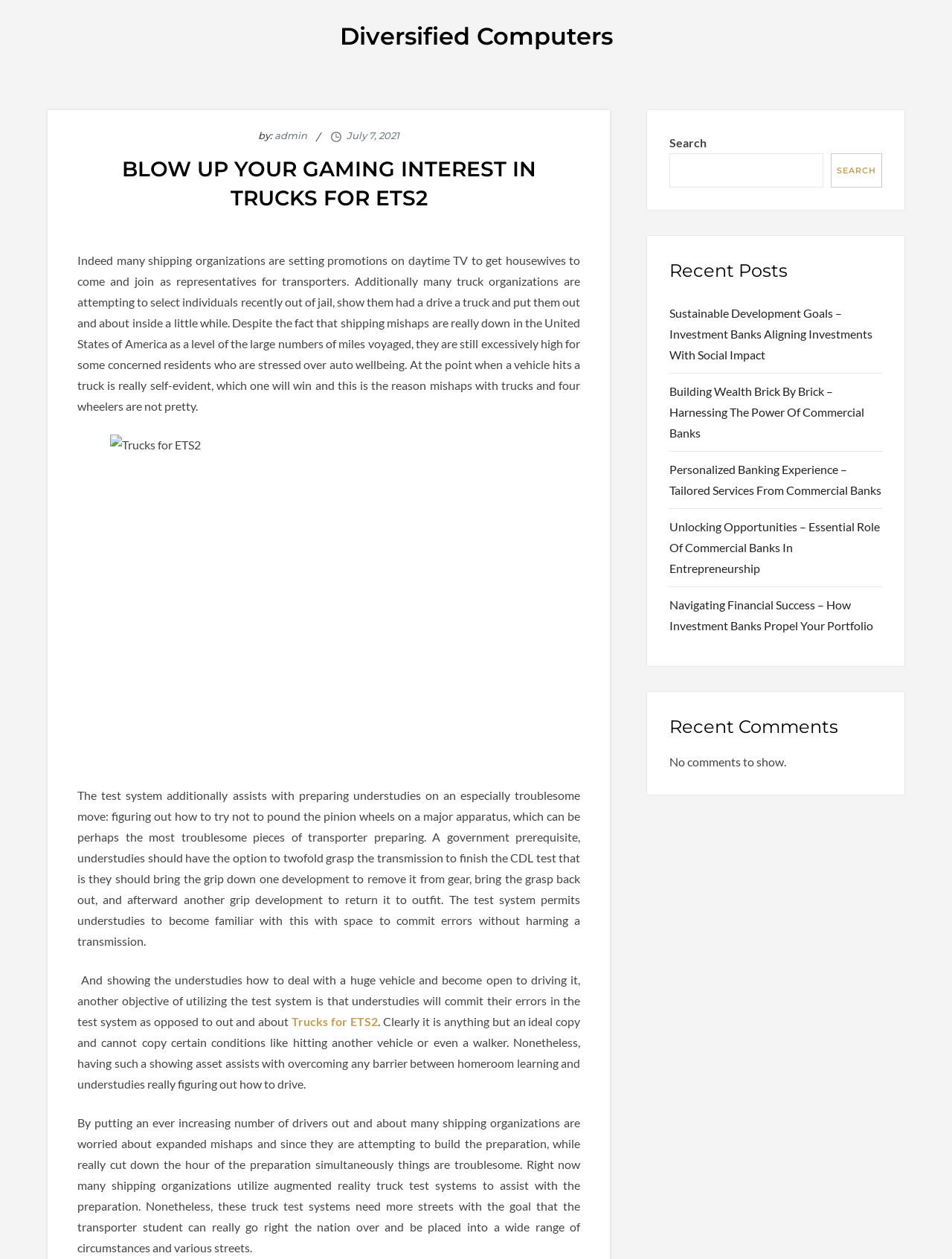Respond to the question below with a single word or phrase:
How many recent posts are shown?

5